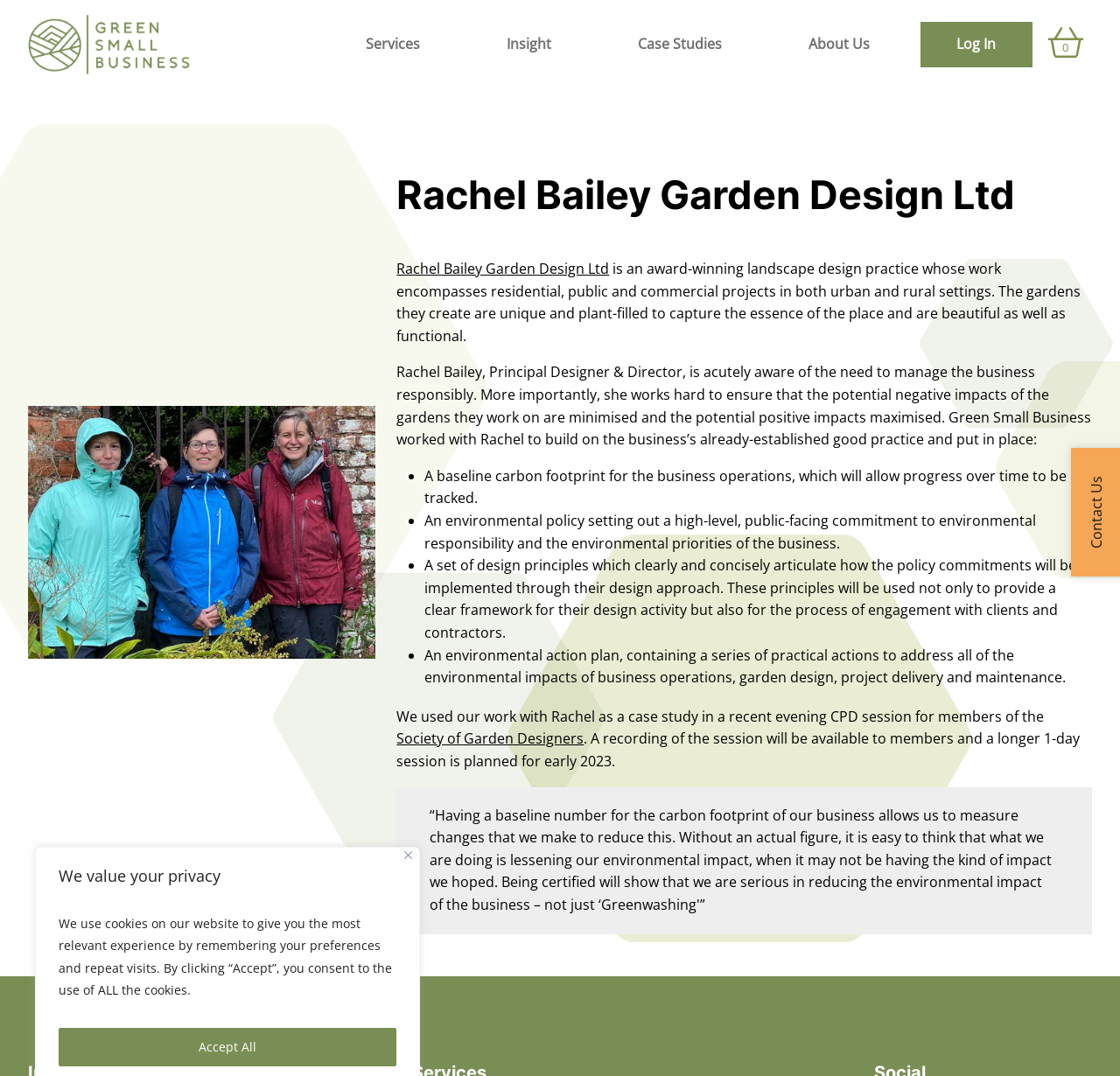Answer the question below in one word or phrase:
What is the role of Rachel Bailey?

Principal Designer & Director